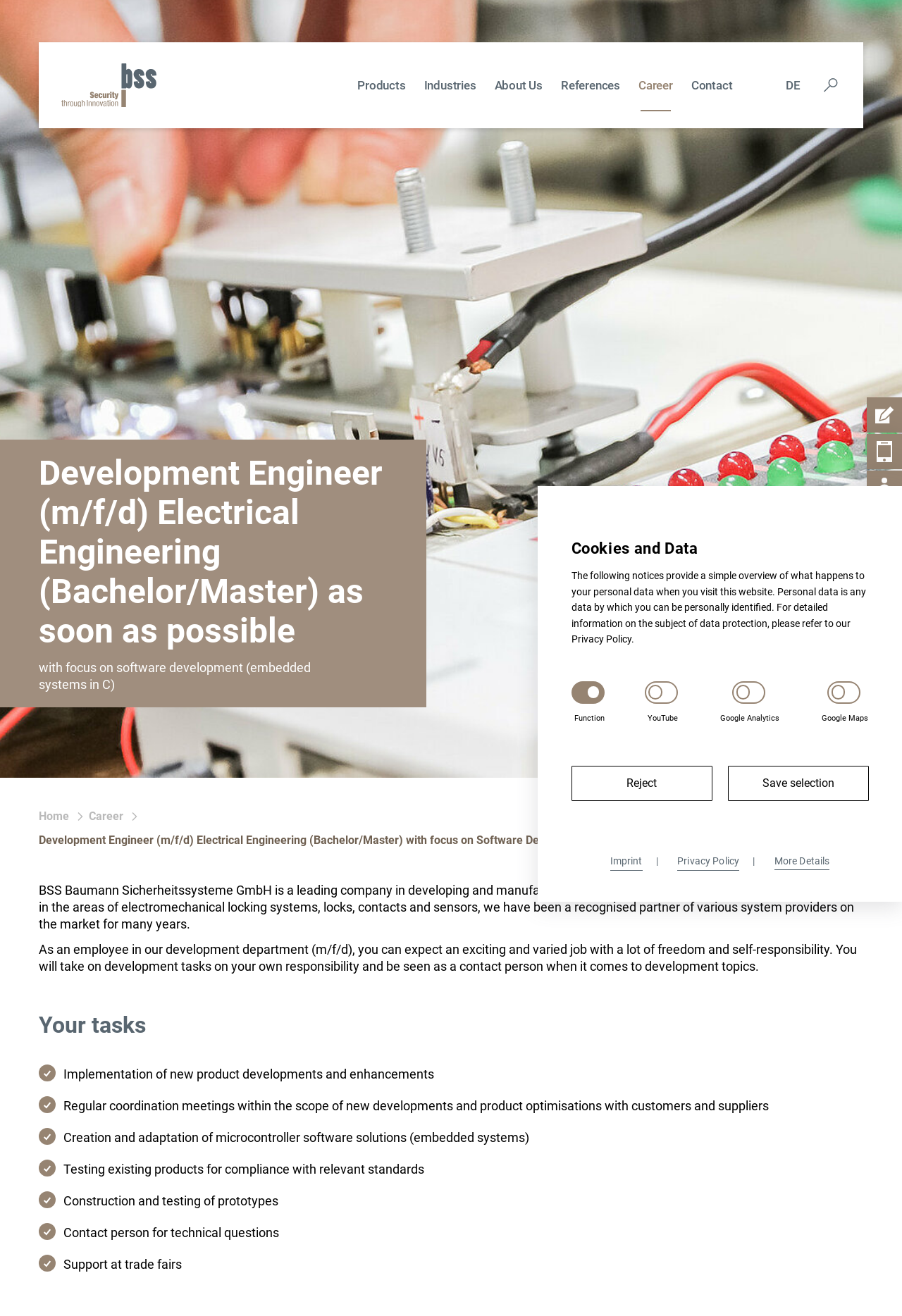What is the job responsibility?
Give a detailed explanation using the information visible in the image.

I found the job responsibility by looking at the job description section, where it is stated that one of the tasks of the job is to 'Implementation of new product developments and enhancements'.